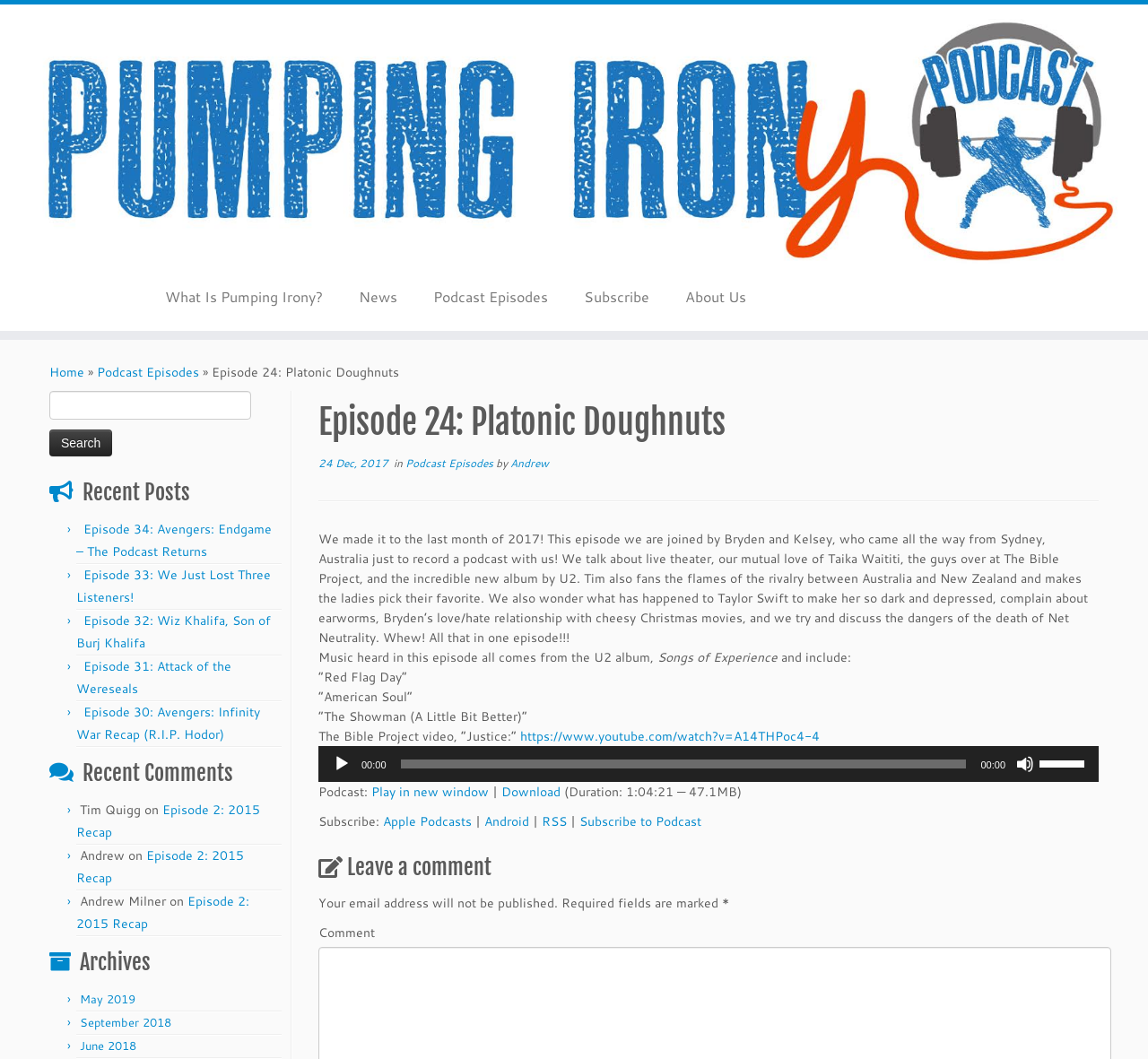Create a detailed description of the webpage's content and layout.

This webpage is about a podcast episode, specifically Episode 24: Platonic Doughnuts – Pumping Irony. At the top, there is a navigation bar with links to "Back Home", "What Is Pumping Irony?", "News", "Podcast Episodes", "Subscribe", and "About Us". Below this, there is a search bar and a heading "Recent Posts" with links to several podcast episodes.

The main content of the page is an article about the podcast episode, which includes a heading, a publication date, and a brief description of the episode. The description mentions that the episode features guests from Sydney, Australia, and discusses various topics such as live theater, music, and the rivalry between Australia and New Zealand.

Below the article, there are several sections, including "Recent Comments", "Archives", and "Leave a comment". The "Recent Comments" section lists several comments from users, including their names and the text of their comments. The "Archives" section lists links to podcast episodes from different months. The "Leave a comment" section allows users to enter their comments, with fields for their name, email, and comment.

On the right side of the page, there is an audio player that allows users to play the podcast episode. The player includes controls for playing, pausing, and adjusting the volume, as well as a timer that displays the current time in the episode. There are also links to download the episode or subscribe to the podcast.

Overall, the webpage is focused on providing information about a specific podcast episode and allowing users to engage with the content by leaving comments or subscribing to the podcast.